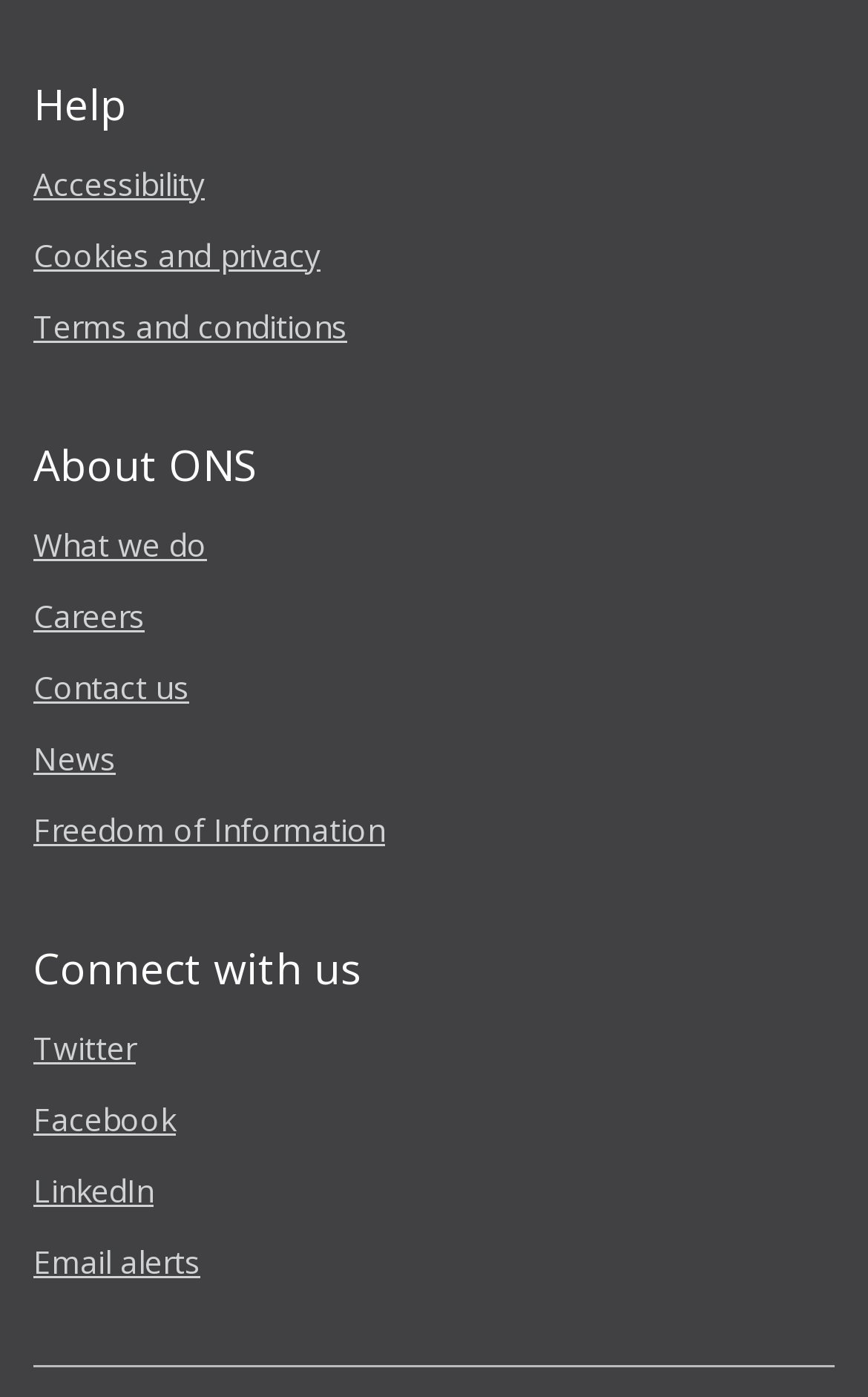Please identify the bounding box coordinates of the element that needs to be clicked to execute the following command: "Learn about what ONS does". Provide the bounding box using four float numbers between 0 and 1, formatted as [left, top, right, bottom].

[0.038, 0.374, 0.238, 0.404]